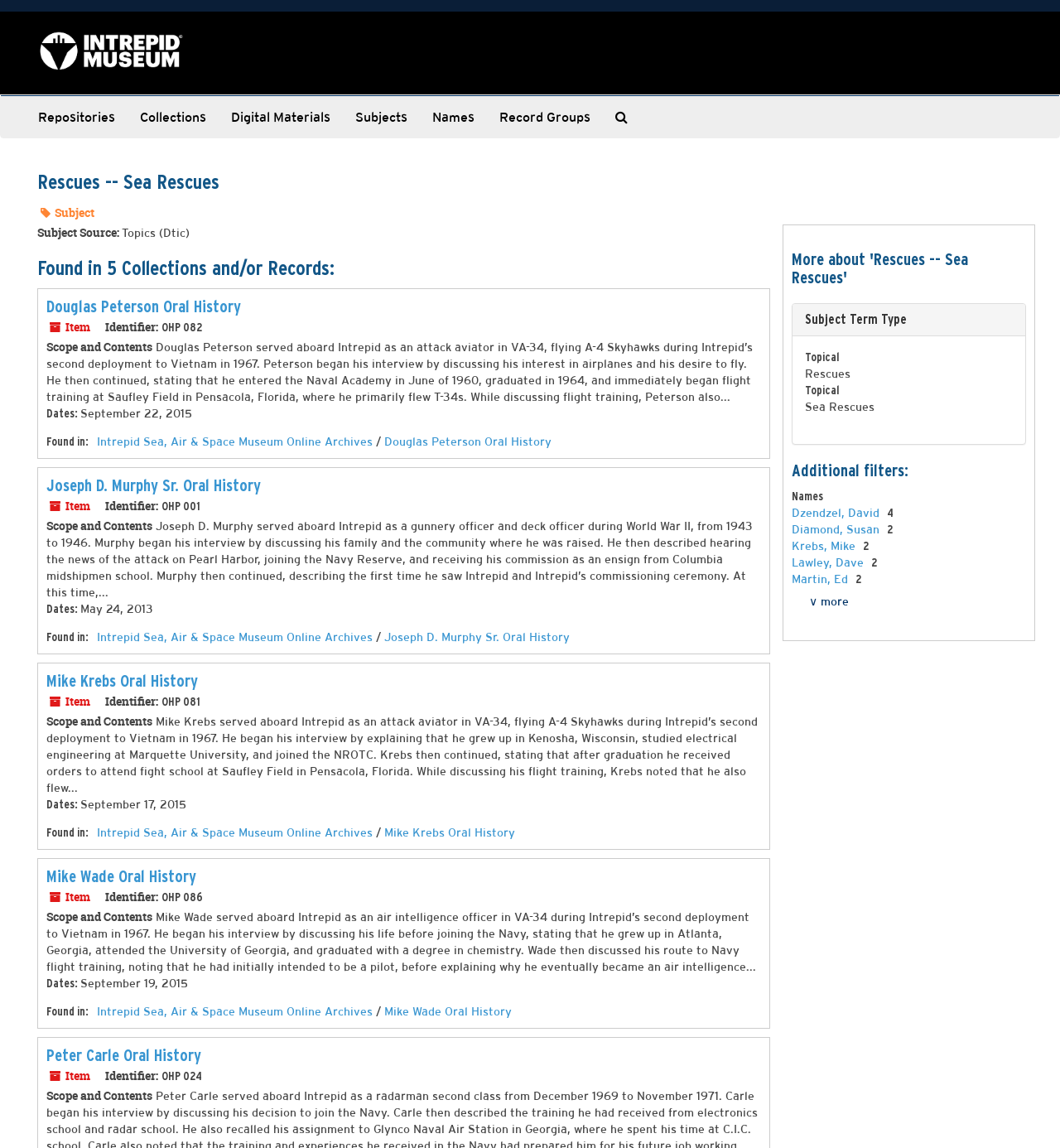Please predict the bounding box coordinates of the element's region where a click is necessary to complete the following instruction: "Search the archives". The coordinates should be represented by four float numbers between 0 and 1, i.e., [left, top, right, bottom].

[0.569, 0.084, 0.604, 0.12]